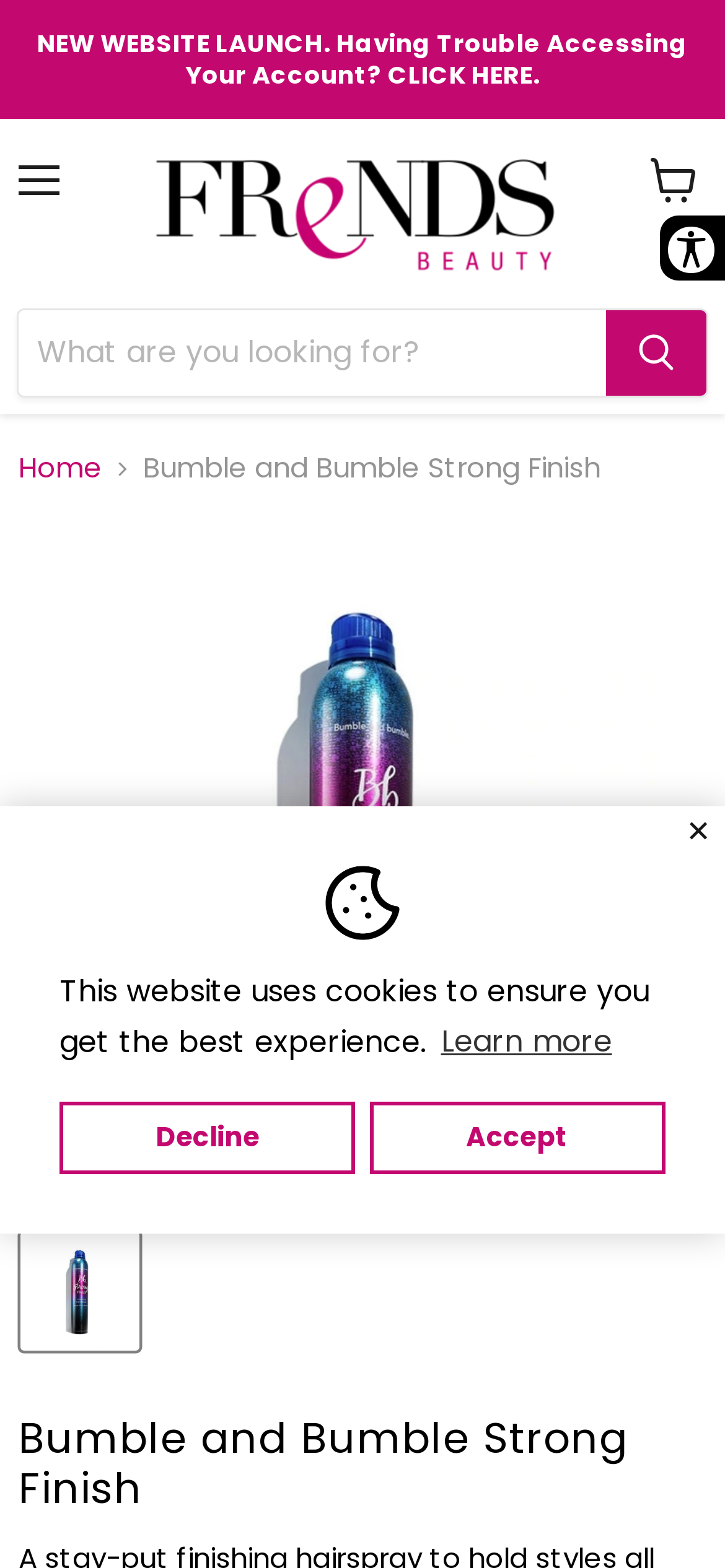Can you pinpoint the bounding box coordinates for the clickable element required for this instruction: "Tap to zoom"? The coordinates should be four float numbers between 0 and 1, i.e., [left, top, right, bottom].

[0.623, 0.721, 0.944, 0.757]